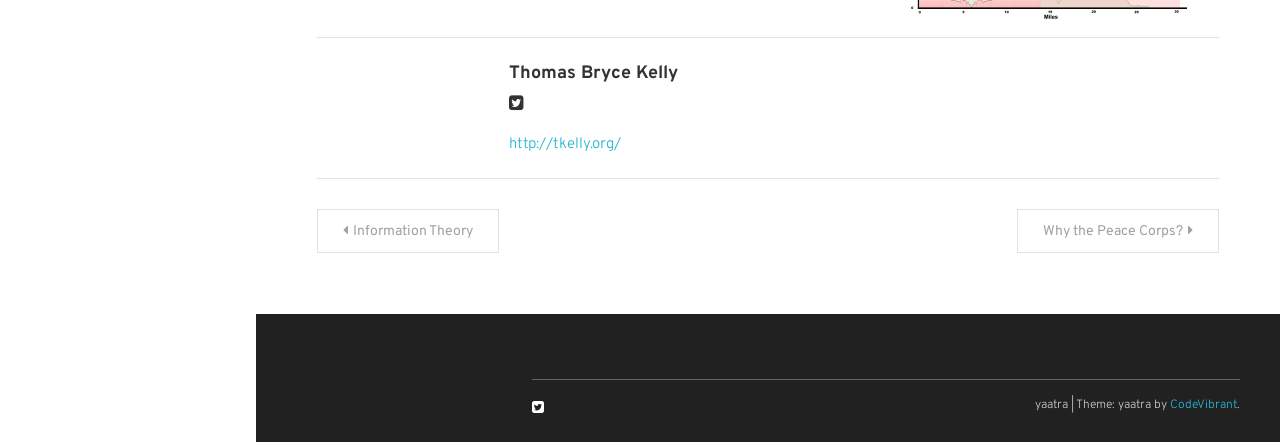What is the theme of the website?
Refer to the image and provide a concise answer in one word or phrase.

yaatra